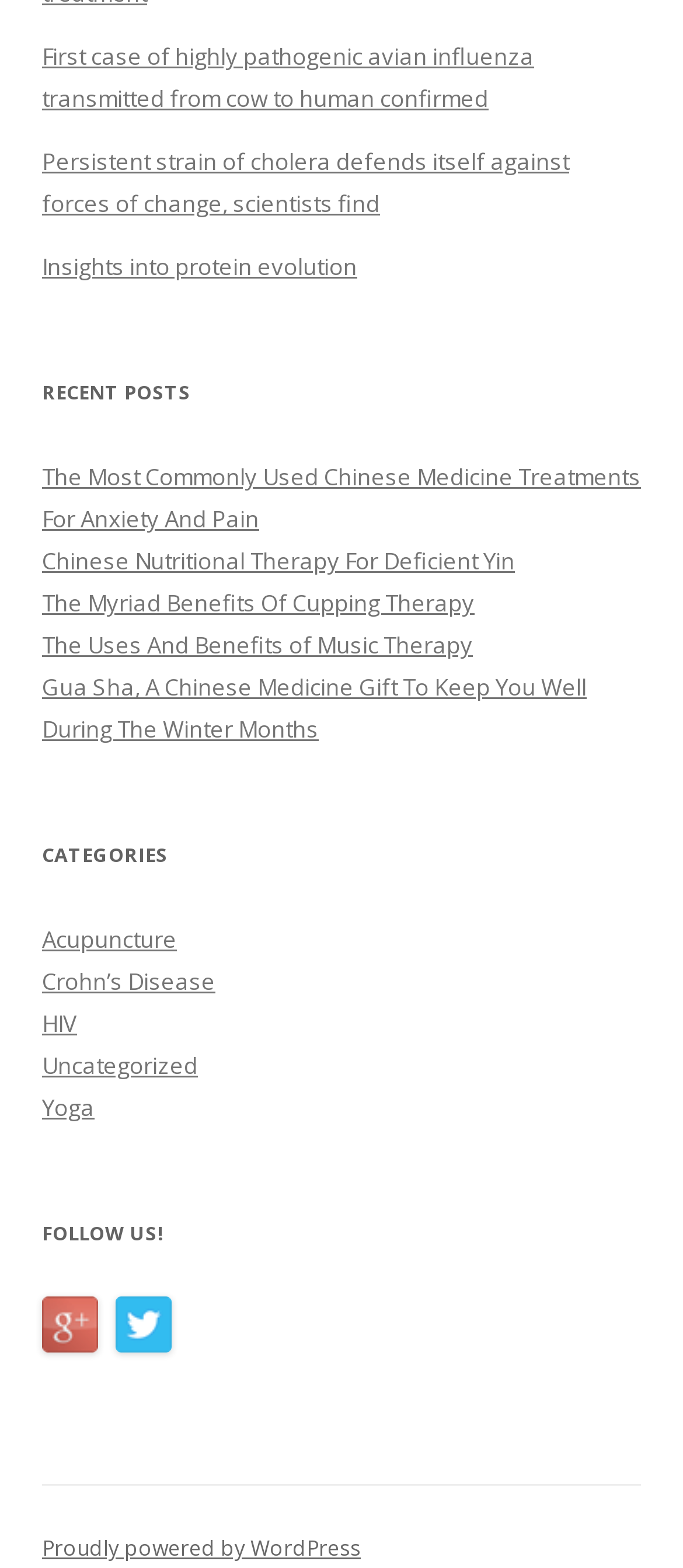Determine the bounding box coordinates for the clickable element to execute this instruction: "Follow on Google+". Provide the coordinates as four float numbers between 0 and 1, i.e., [left, top, right, bottom].

[0.062, 0.827, 0.144, 0.863]